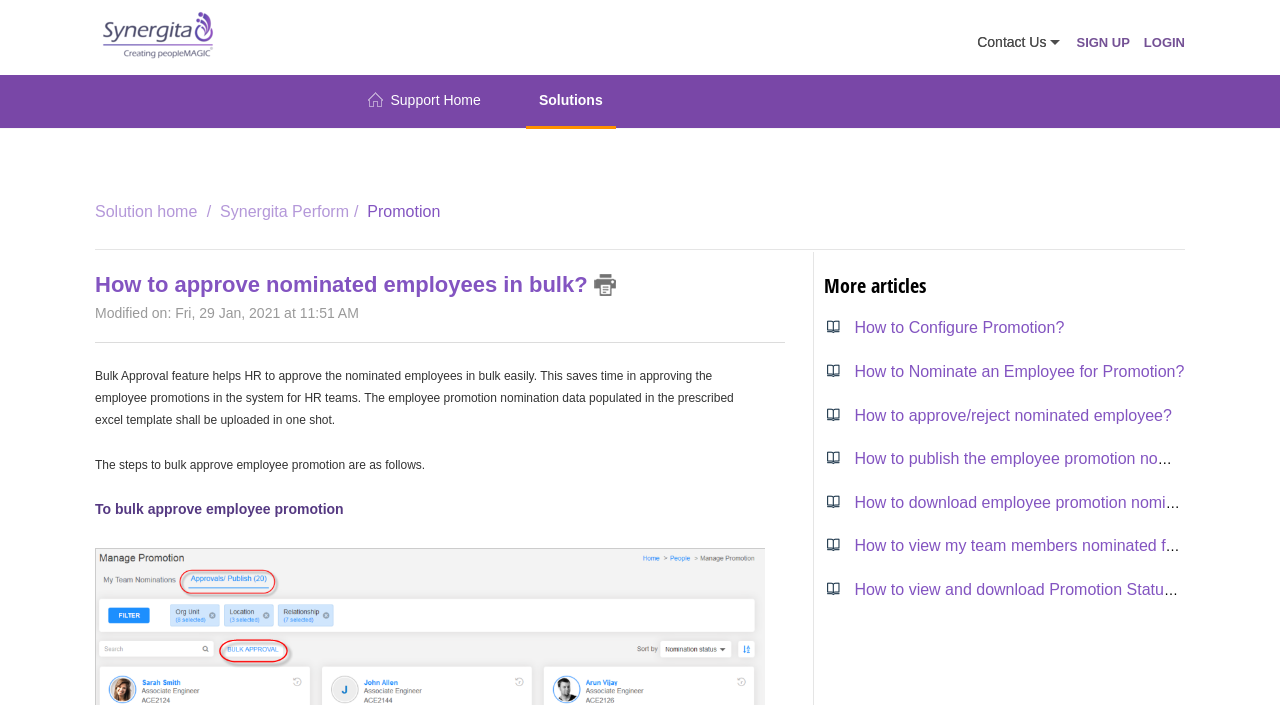Please specify the bounding box coordinates of the area that should be clicked to accomplish the following instruction: "Read more about the company". The coordinates should consist of four float numbers between 0 and 1, i.e., [left, top, right, bottom].

None